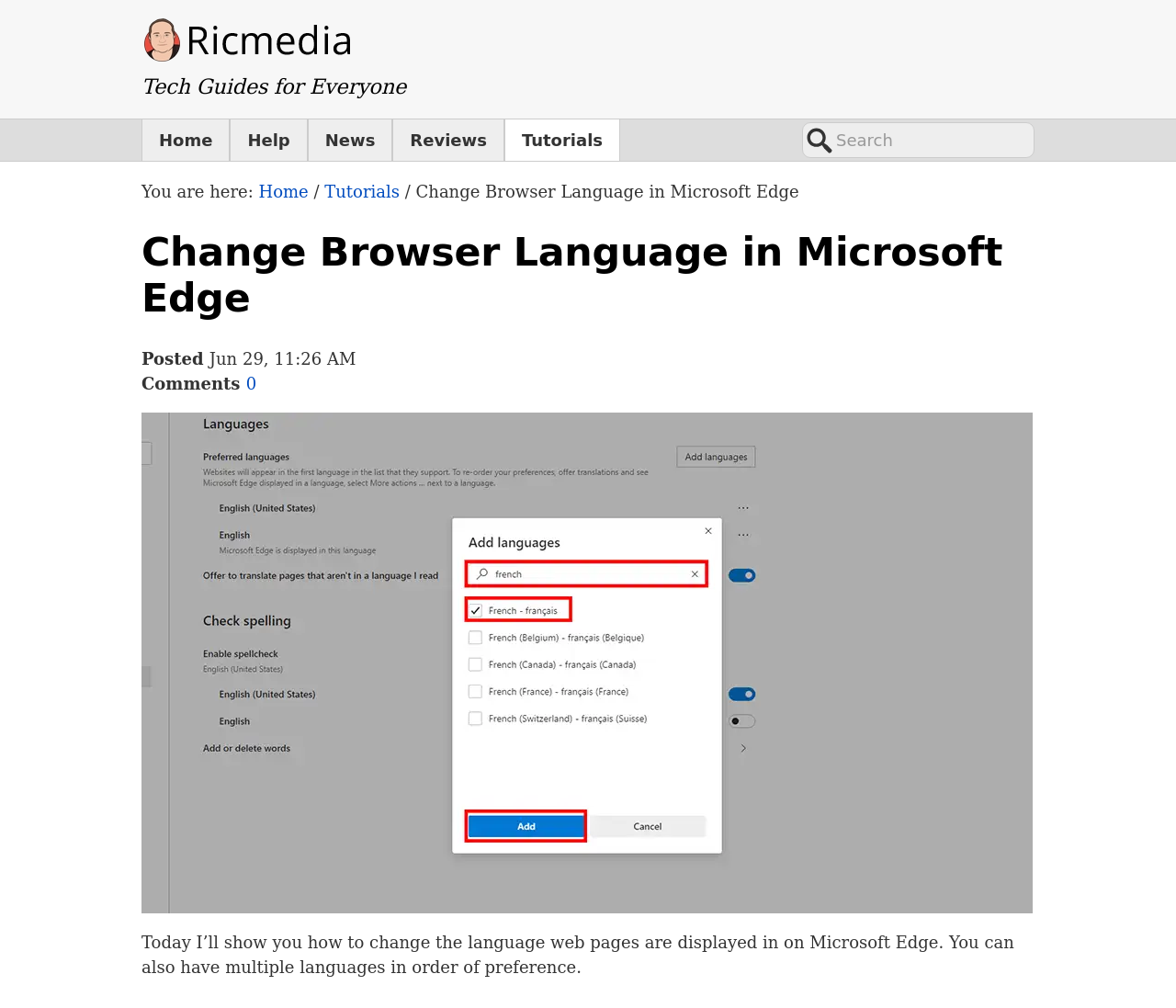For the following element description, predict the bounding box coordinates in the format (top-left x, top-left y, bottom-right x, bottom-right y). All values should be floating point numbers between 0 and 1. Description: parent_node: Search name="q" placeholder="Search"

[0.85, 0.122, 0.88, 0.156]